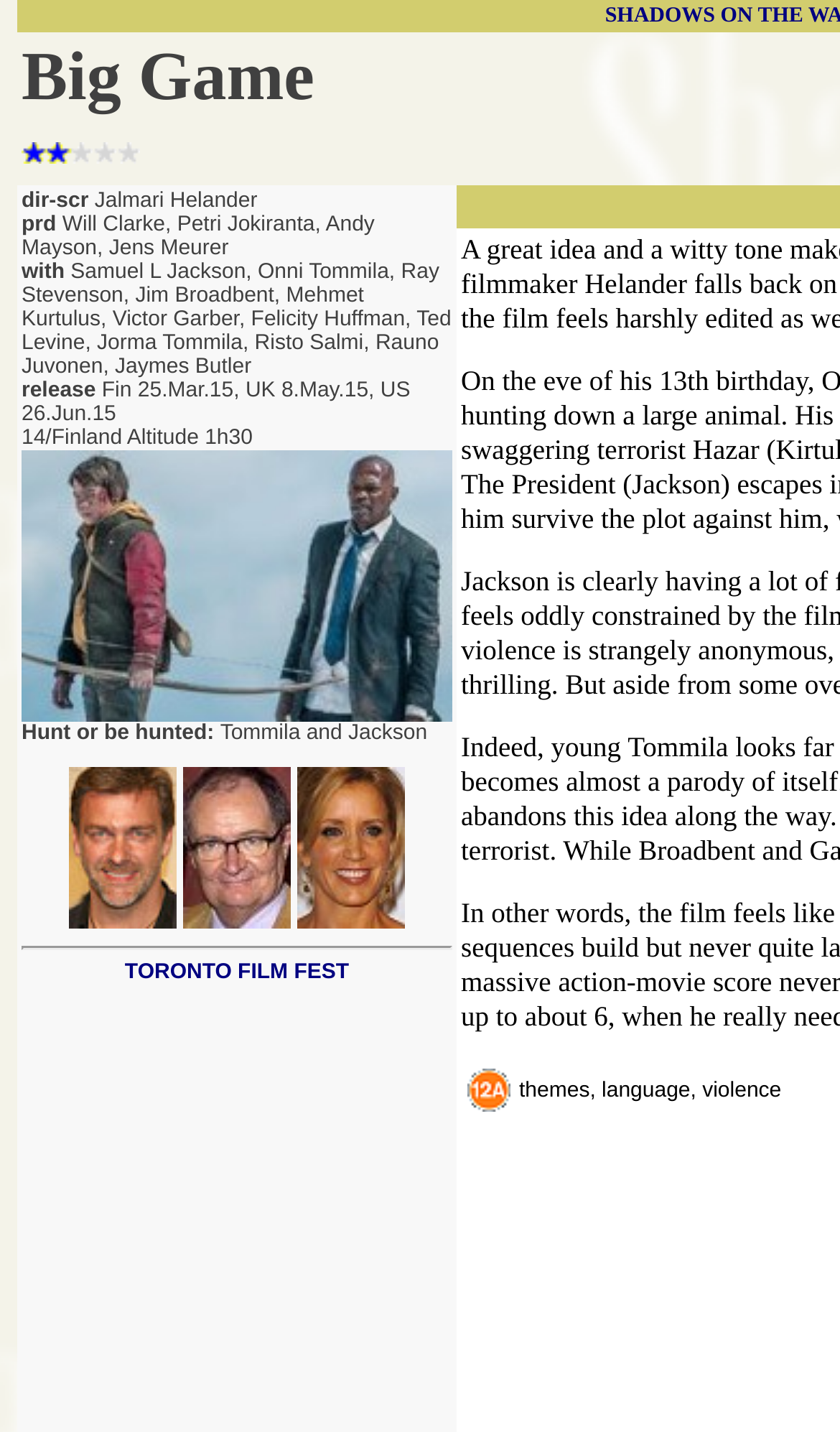Provide a one-word or brief phrase answer to the question:
Who are the main actors in the movie?

Tommila and Jackson